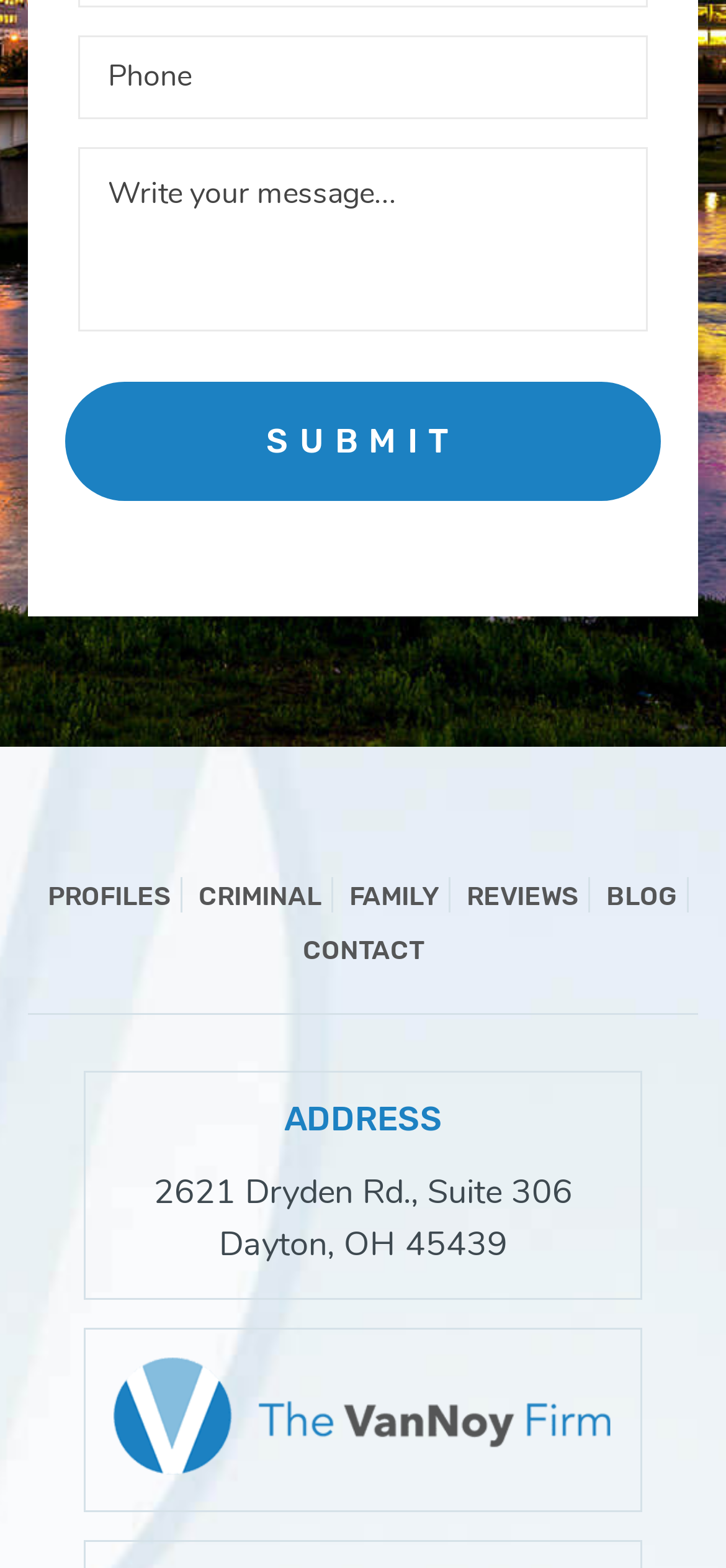Identify the bounding box for the described UI element. Provide the coordinates in (top-left x, top-left y, bottom-right x, bottom-right y) format with values ranging from 0 to 1: 2621 Dryden Rd., Suite 306

[0.212, 0.745, 0.788, 0.774]